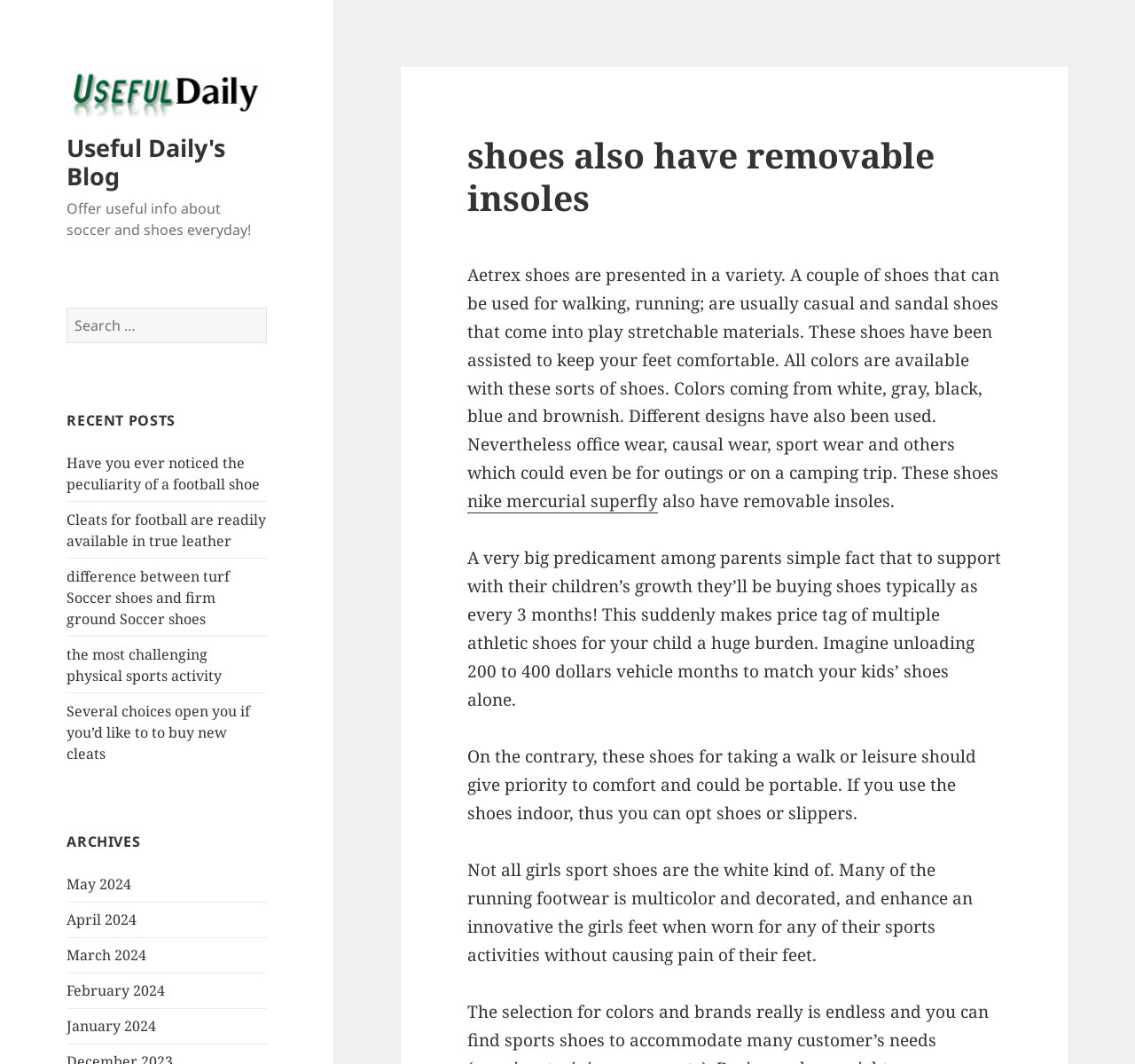Please locate the clickable area by providing the bounding box coordinates to follow this instruction: "Search for something".

[0.059, 0.289, 0.235, 0.322]